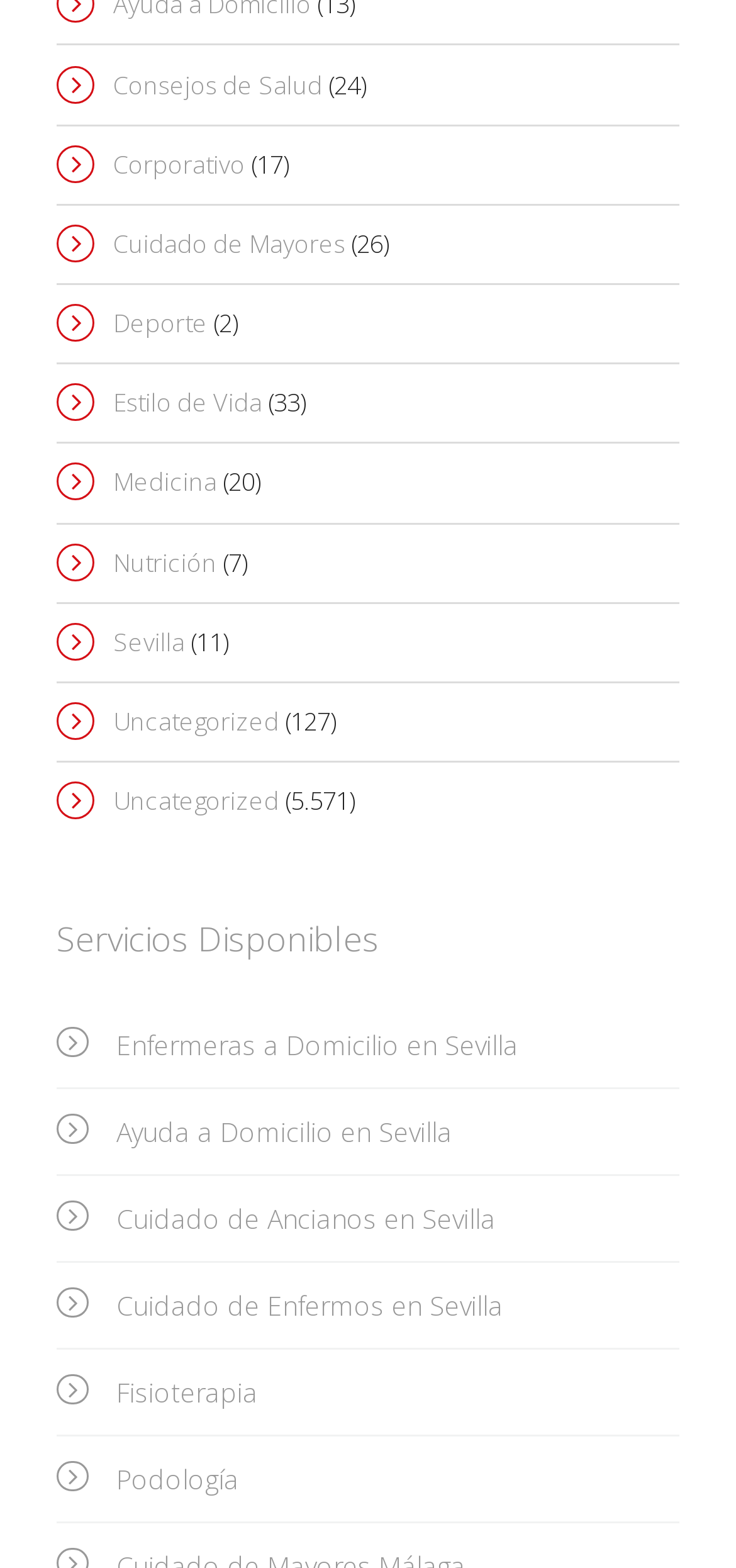Highlight the bounding box coordinates of the element you need to click to perform the following instruction: "View Enfermeras a Domicilio en Sevilla."

[0.077, 0.639, 0.923, 0.694]